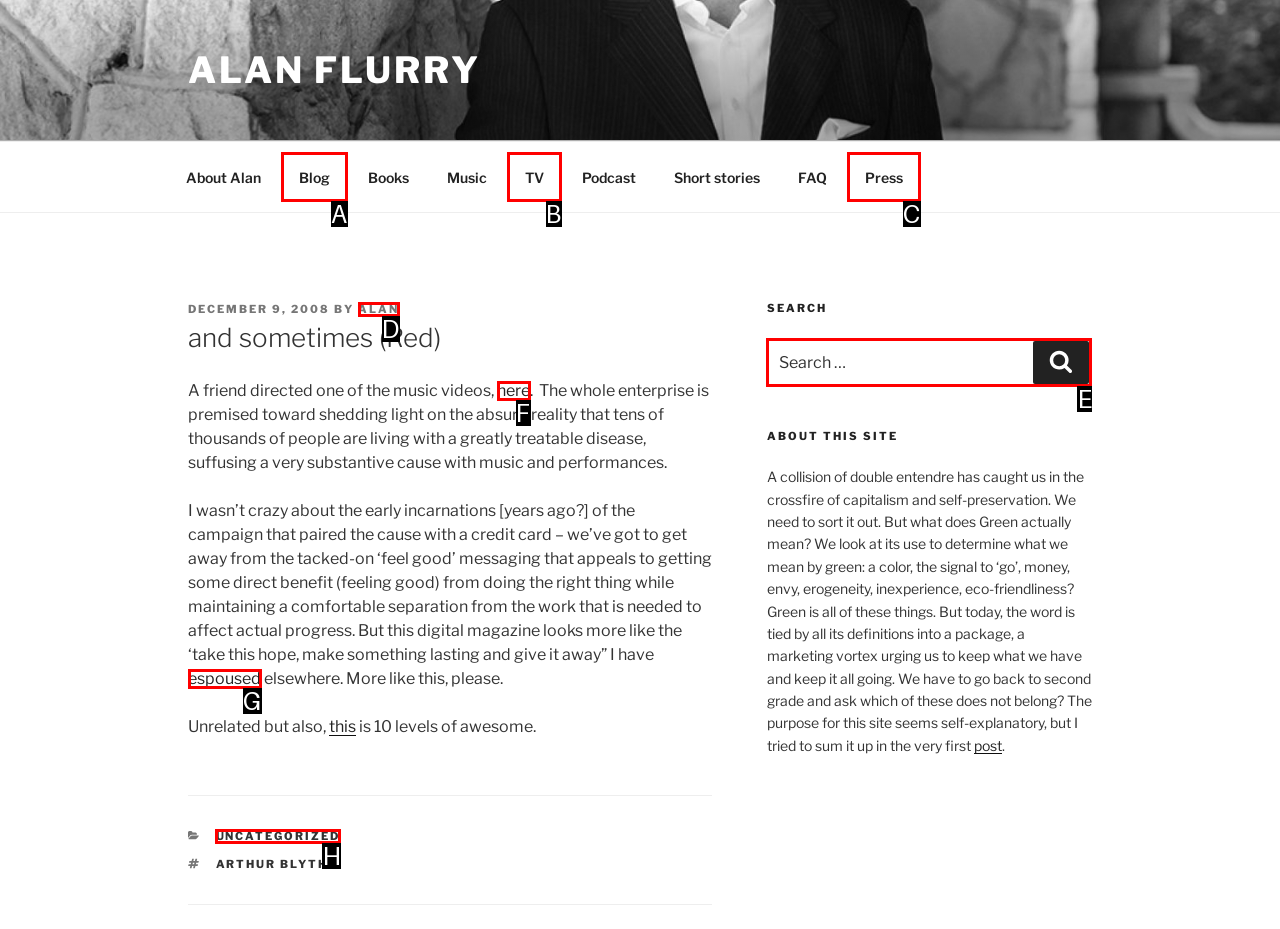Out of the given choices, which letter corresponds to the UI element required to Search for something? Answer with the letter.

E